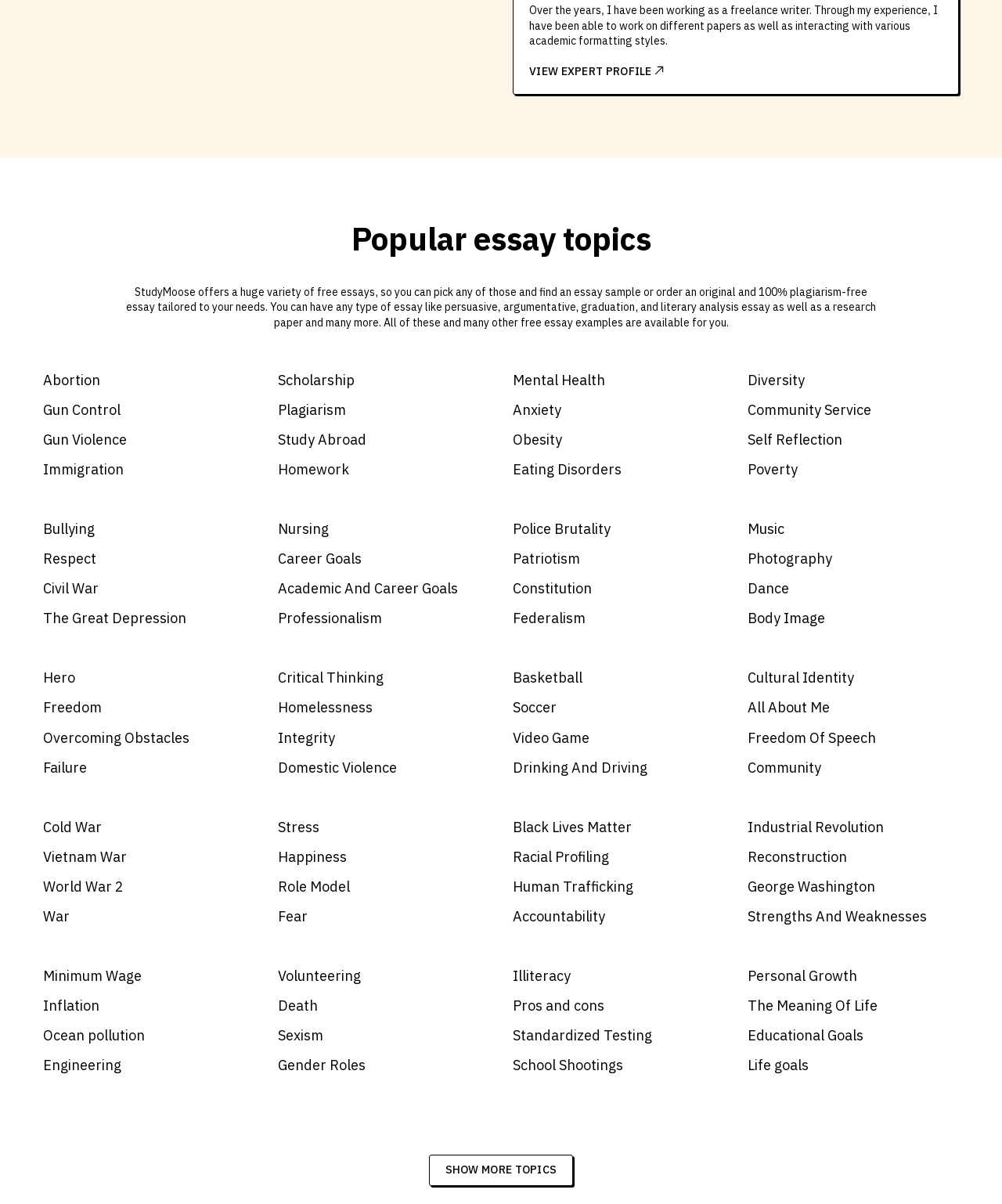Based on the description "Freedom Of Speech", find the bounding box of the specified UI element.

[0.746, 0.604, 0.957, 0.621]